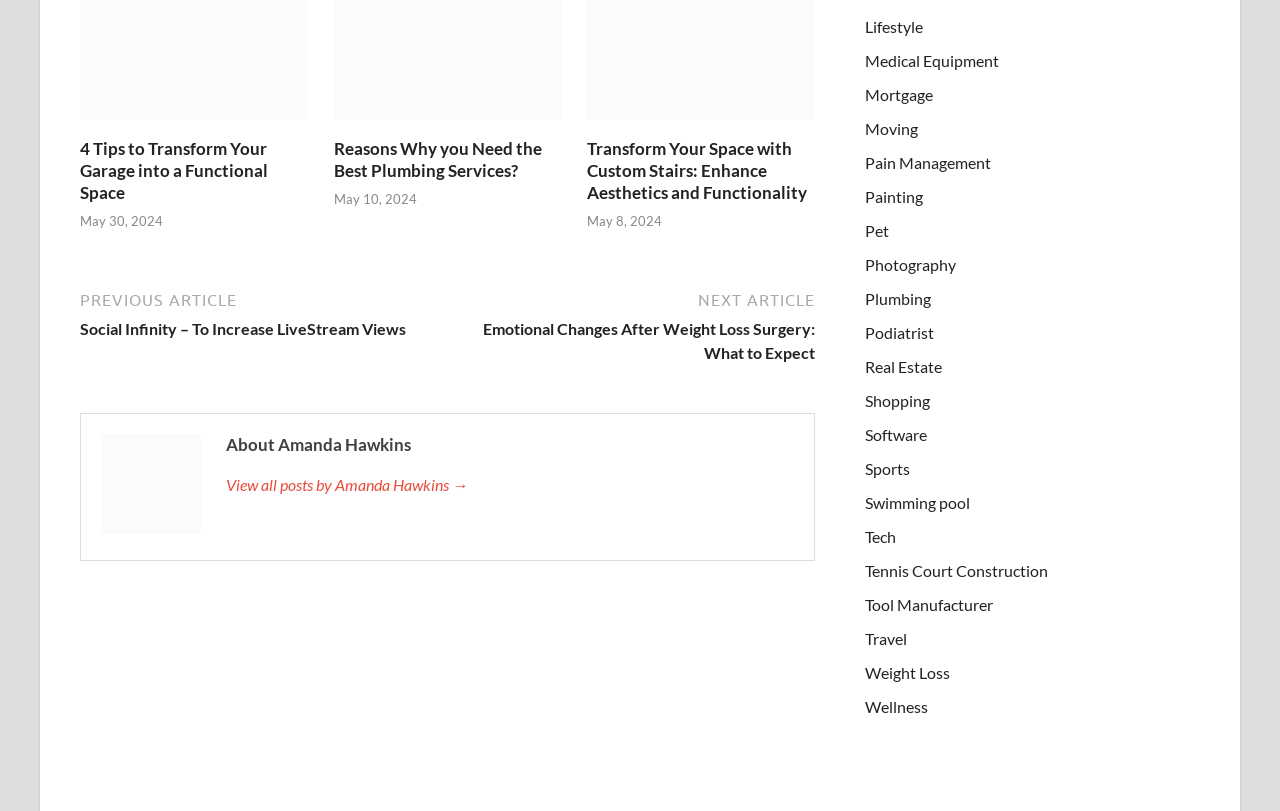Kindly determine the bounding box coordinates for the clickable area to achieve the given instruction: "View all posts by Amanda Hawkins".

[0.177, 0.583, 0.62, 0.613]